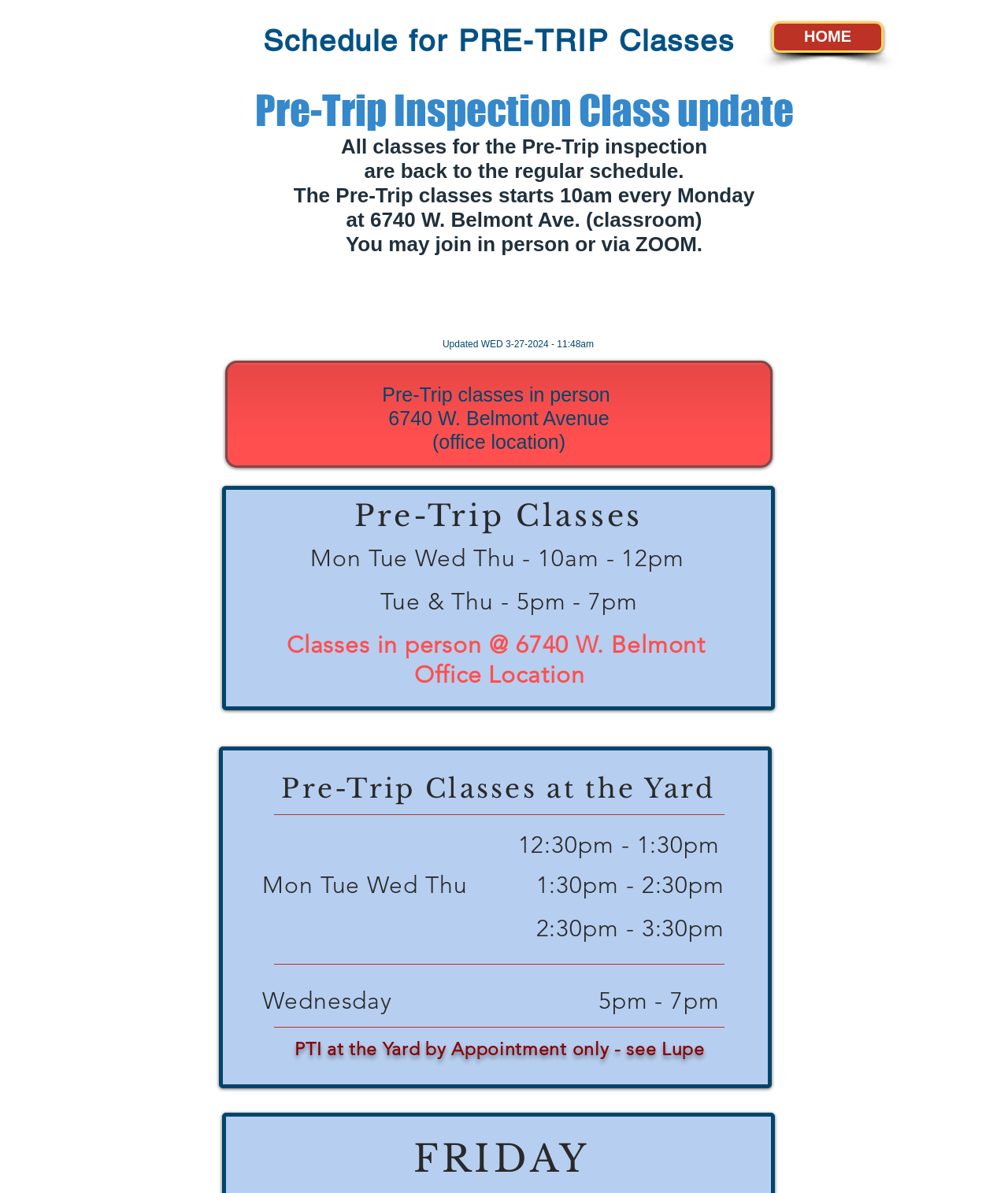Summarize the webpage in an elaborate manner.

The webpage is about the Pre-Trip Class schedule at midcitycdl. At the top, there is a heading that reads "Schedule for PRE-TRIP Classes". Below it, there is a link to the "HOME" page. 

To the left of the "HOME" link, there is a heading that announces an update to the Pre-Trip Inspection Class. Below this heading, there are several paragraphs of text that provide information about the class schedule. The text explains that the Pre-Trip classes have returned to their regular schedule, starting at 10am every Monday at 6740 W. Belmont Ave. (classroom), and students can attend in person or via ZOOM. 

Further down, there are two sections that display the class schedules. The first section is headed "Pre-Trip Classes" and lists the schedules for Monday to Thursday, with classes taking place from 10am to 12pm and 5pm to 7pm on Tuesdays and Thursdays. The second section is headed "Pre-Trip Classes at the Yard" and lists the schedules for classes taking place at the yard, with classes happening from 12:30pm to 1:30pm, 1:30pm to 2:30pm, and 2:30pm to 3:30pm from Monday to Thursday, and on Wednesdays from 5pm to 7pm. 

At the bottom of the page, there is a region labeled "Yard Class" and a heading that reads "PTI at the Yard by Appointment only - see Lupe". Finally, there is a heading that reads "FRIDAY" at the very bottom of the page.